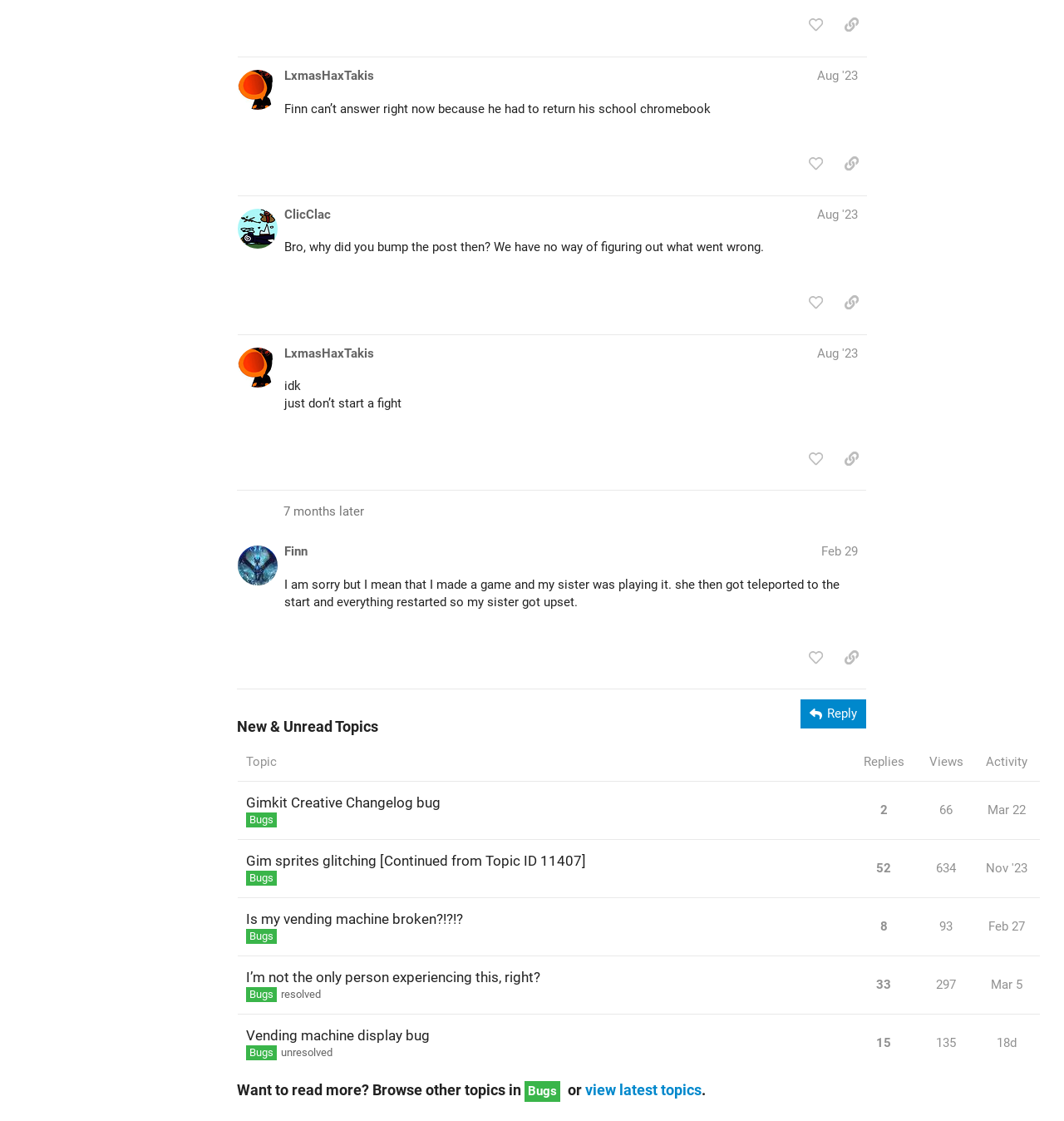Specify the bounding box coordinates of the region I need to click to perform the following instruction: "share a link to this post". The coordinates must be four float numbers in the range of 0 to 1, i.e., [left, top, right, bottom].

[0.786, 0.01, 0.815, 0.035]